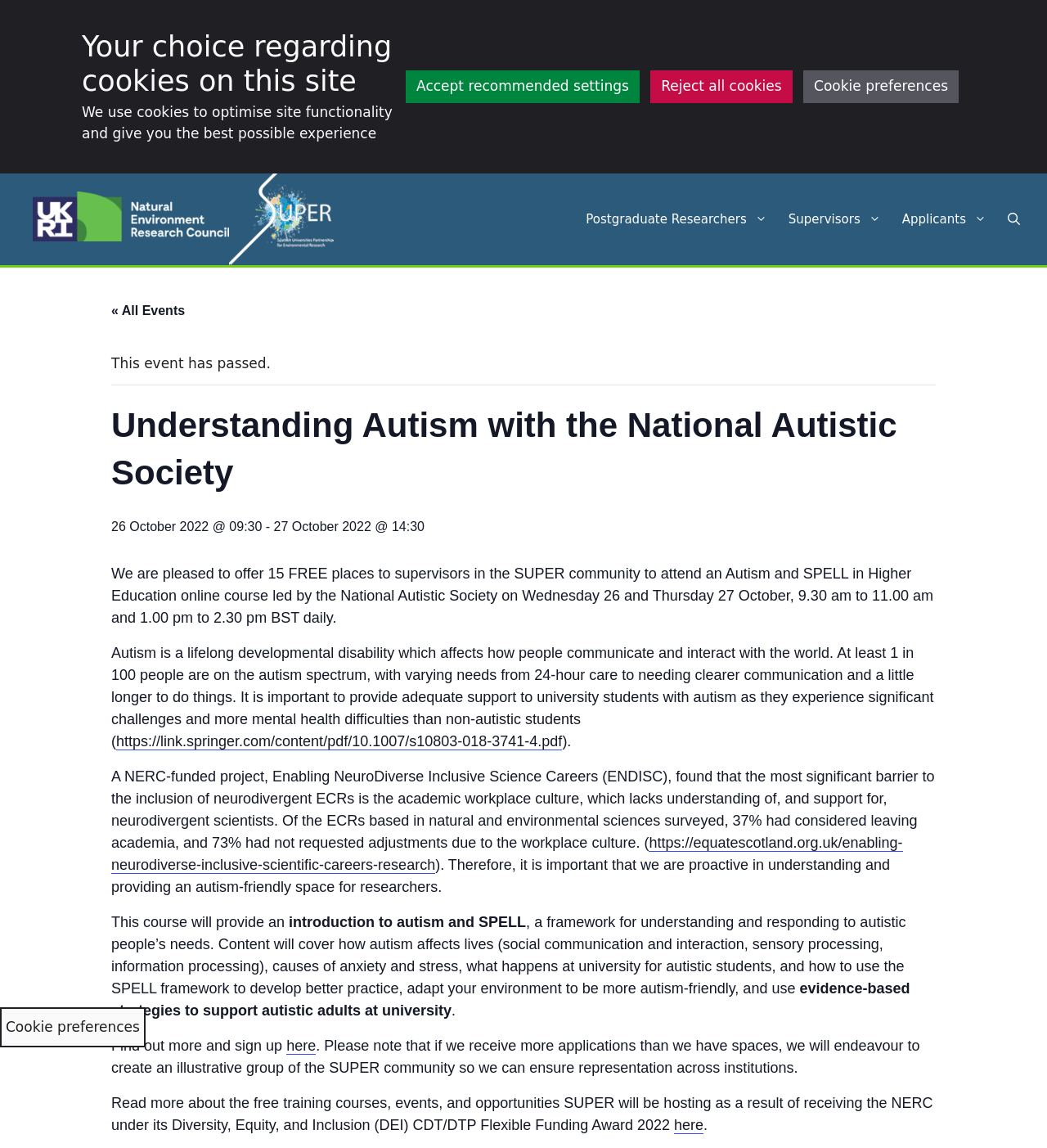Please identify the bounding box coordinates of the area I need to click to accomplish the following instruction: "Open Search Bar".

[0.952, 0.17, 0.984, 0.212]